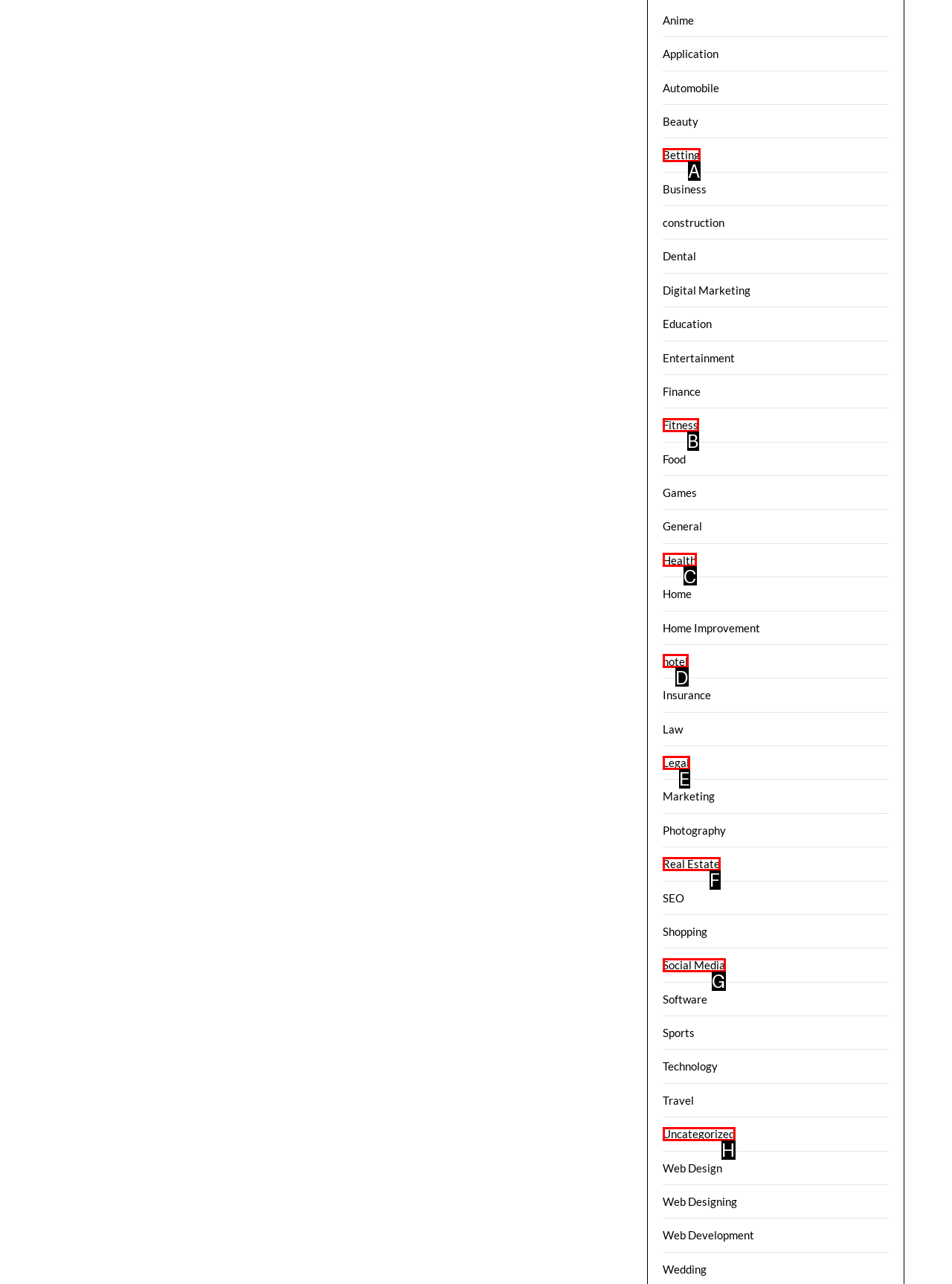Using the given description: hotel, identify the HTML element that corresponds best. Answer with the letter of the correct option from the available choices.

D